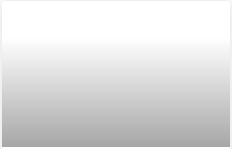Provide your answer in one word or a succinct phrase for the question: 
What type of practices is the organization committed to fostering?

Sustainable practices